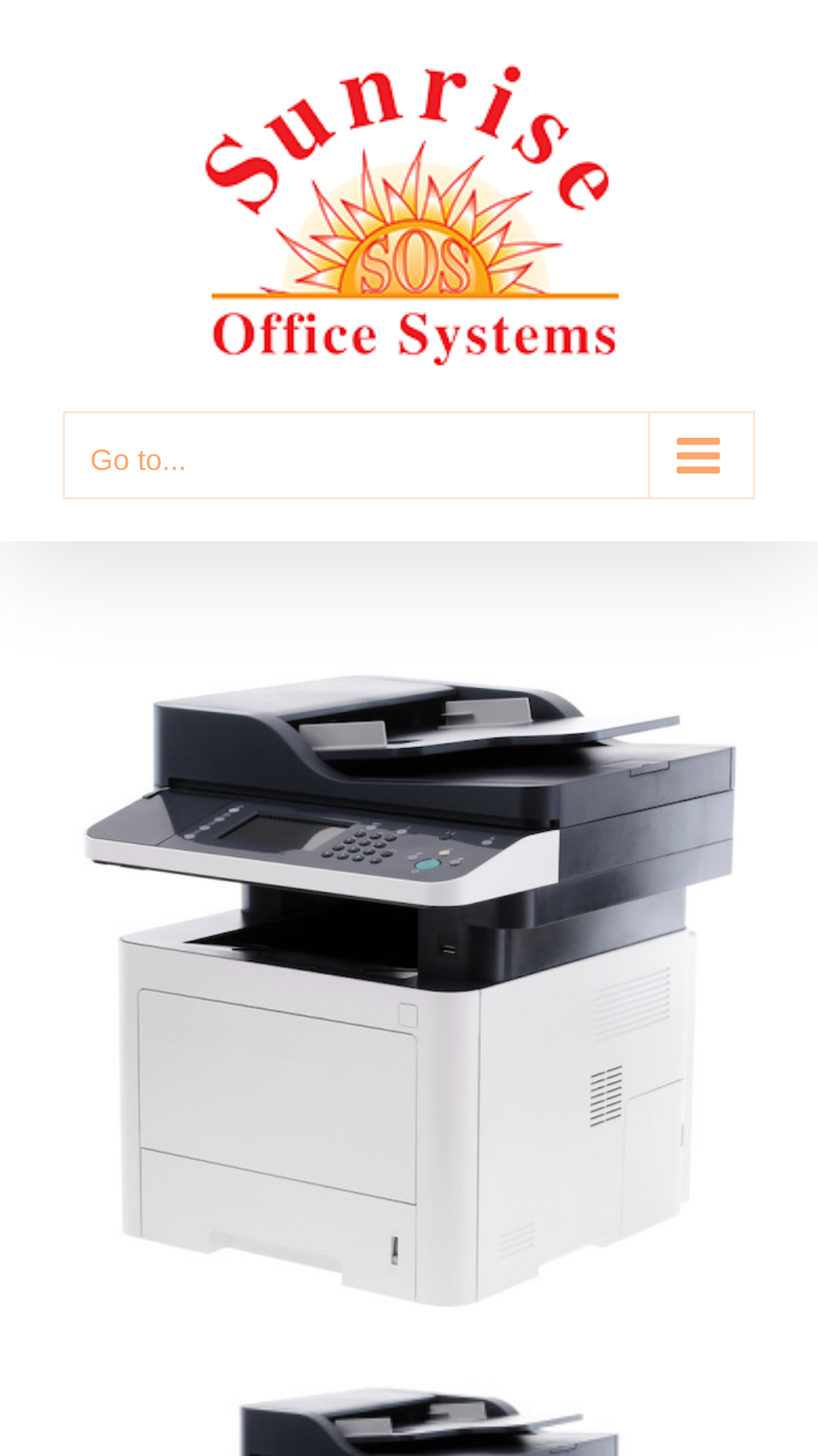What is the logo of the company?
Answer with a single word or short phrase according to what you see in the image.

Sunrise Office Systems